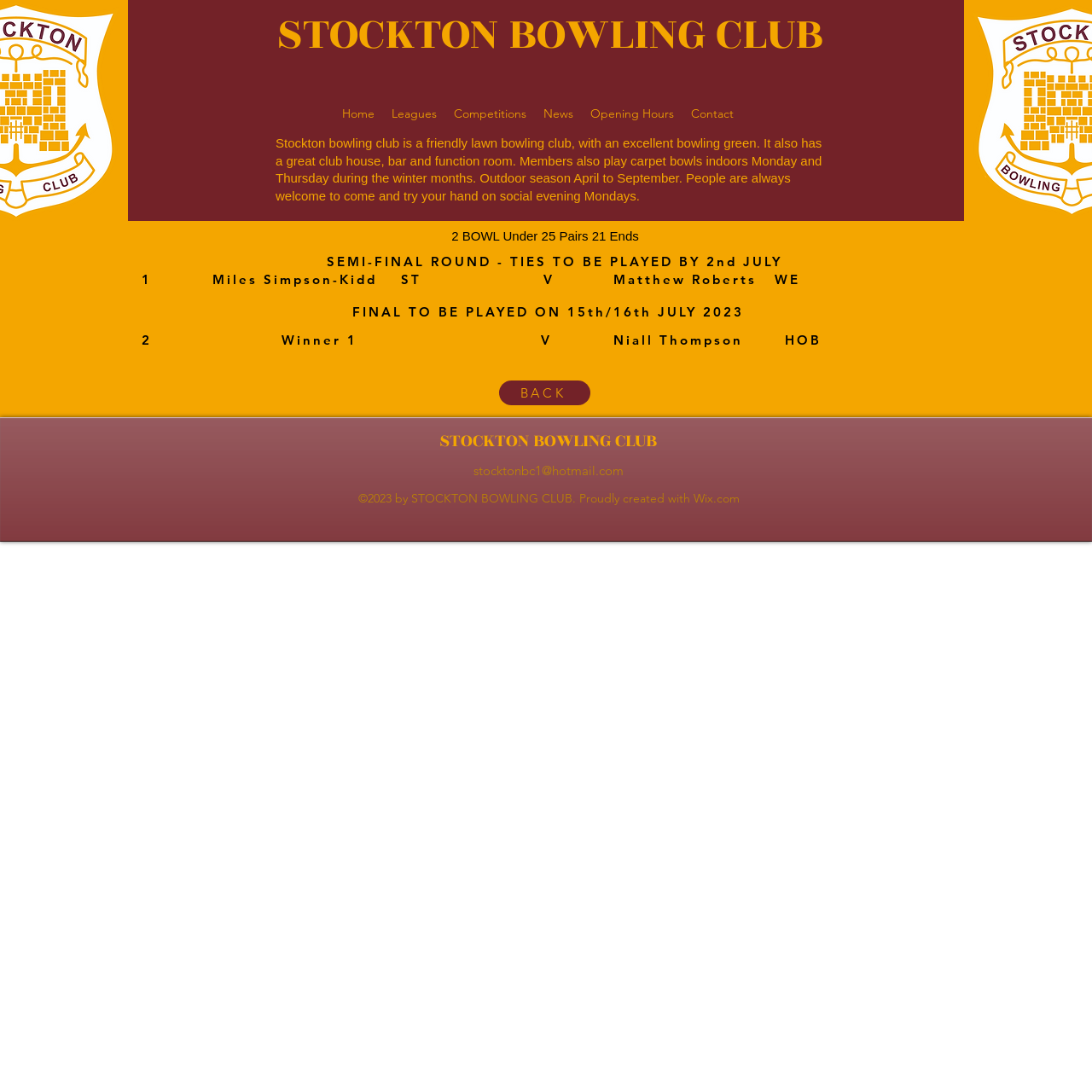Give a detailed overview of the webpage's appearance and contents.

The webpage is about Stockton Bowling Club, a friendly lawn bowling club with an excellent bowling green and a great club house. At the top of the page, there is a navigation menu with links to "Home", "Leagues", "Competitions", "News", "Opening Hours", and "Contact". Below the navigation menu, there is a brief description of the club, mentioning its facilities and activities.

The main content of the page is focused on the "2 BOWL Under 25 Pairs 21 Ends" competition. There are headings and subheadings that outline the semi-final round and the final to be played on July 15th/16th, 2023. The competition details are presented in a table-like format, with names of players and their respective teams.

At the bottom of the page, there is a footer section with the club's name, email address, and a copyright notice. There is also a "BACK" link, which likely takes the user to a previous page. Overall, the webpage is dedicated to providing information about the Stockton Bowling Club and its activities, particularly the "Under 25 Pairs" competition.